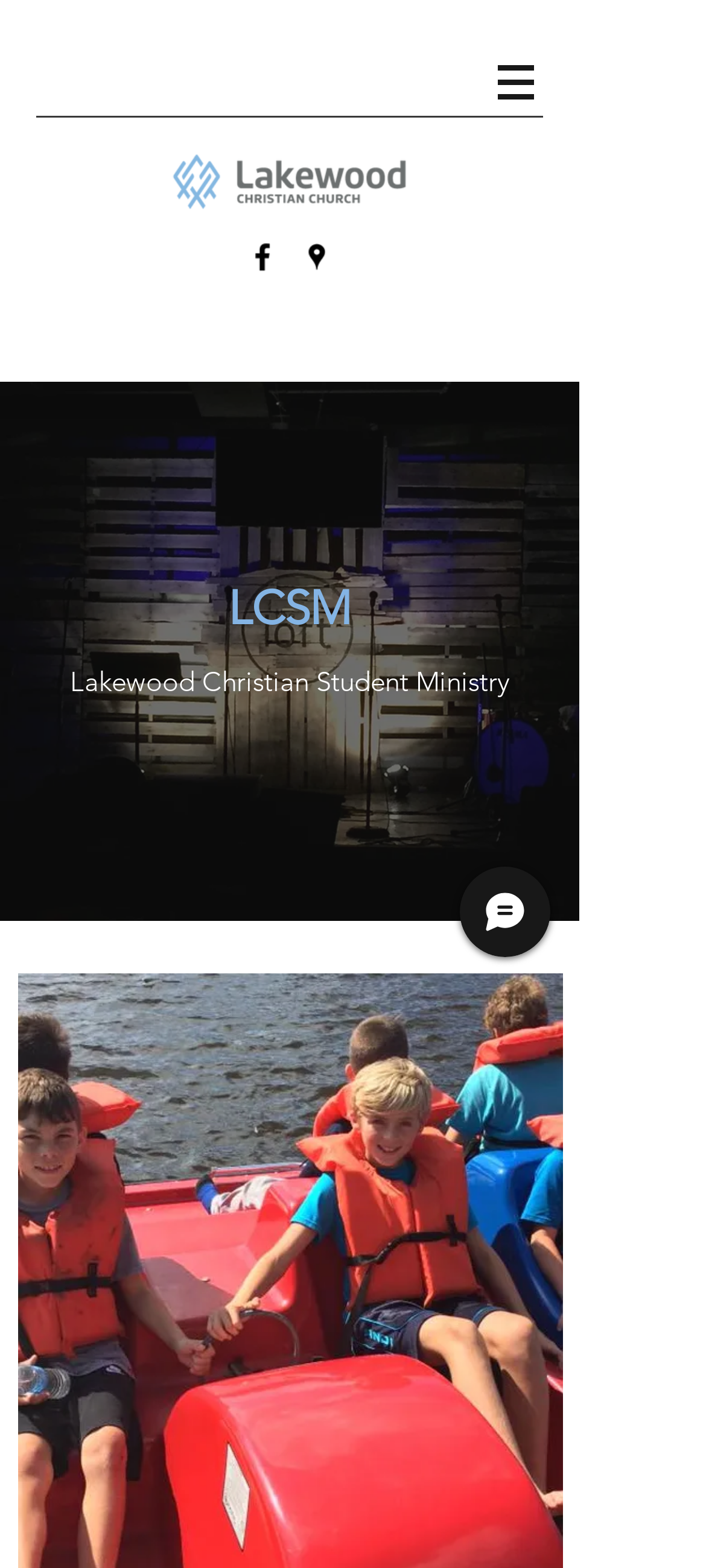Respond to the question below with a concise word or phrase:
How many social media links are present in the Social Bar?

2